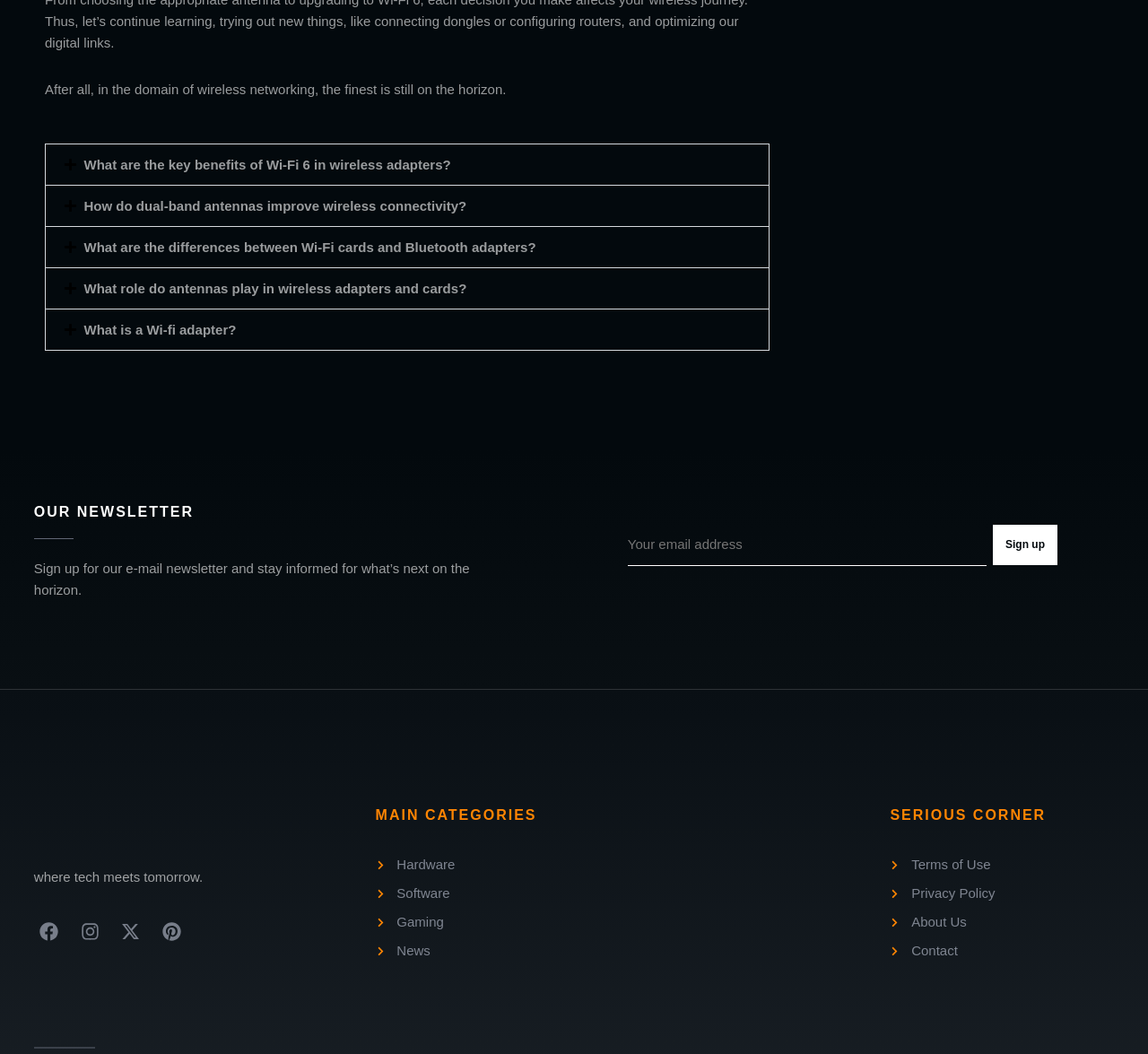Please identify the coordinates of the bounding box for the clickable region that will accomplish this instruction: "Click on the Directions link".

None